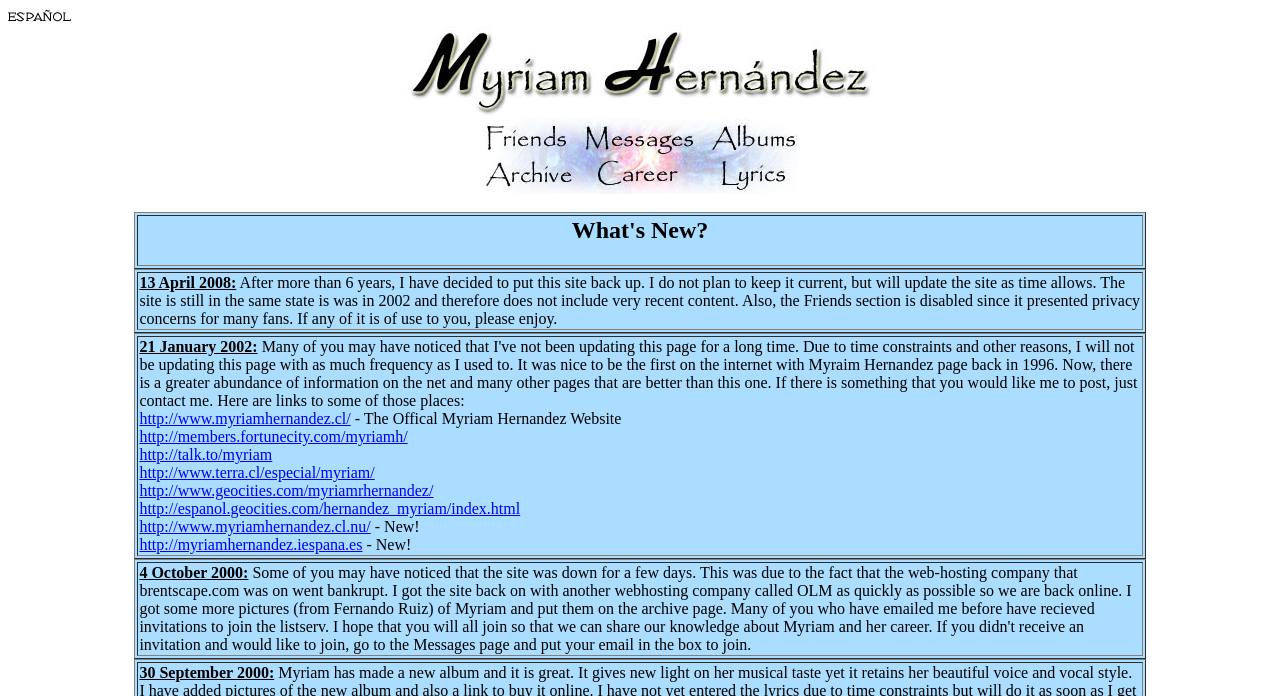Please provide the bounding box coordinates for the element that needs to be clicked to perform the instruction: "Check the archive page for more pictures". The coordinates must consist of four float numbers between 0 and 1, formatted as [left, top, right, bottom].

[0.107, 0.807, 0.893, 0.942]